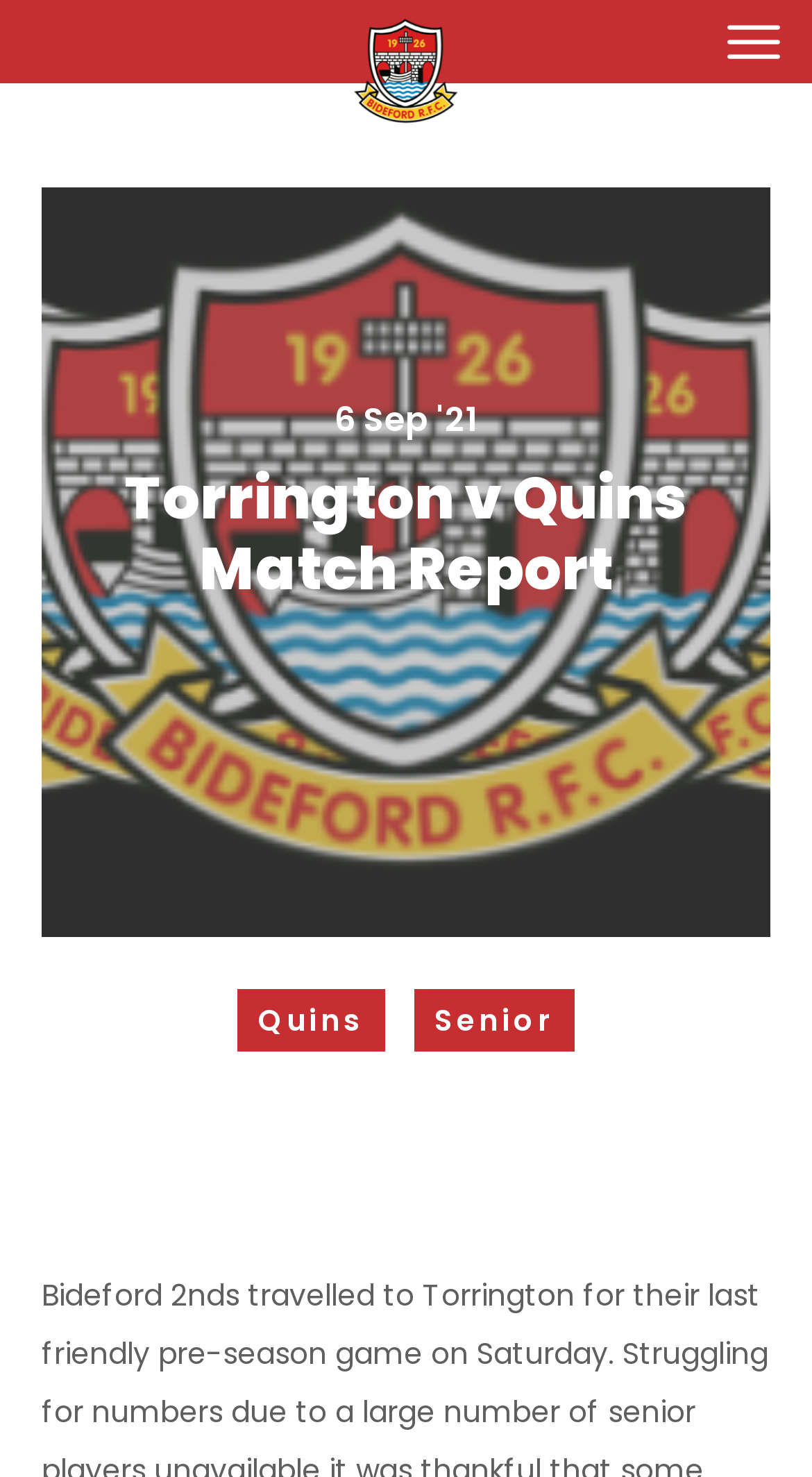Identify the bounding box coordinates of the specific part of the webpage to click to complete this instruction: "Visit the Shop".

[0.0, 0.434, 1.0, 0.488]